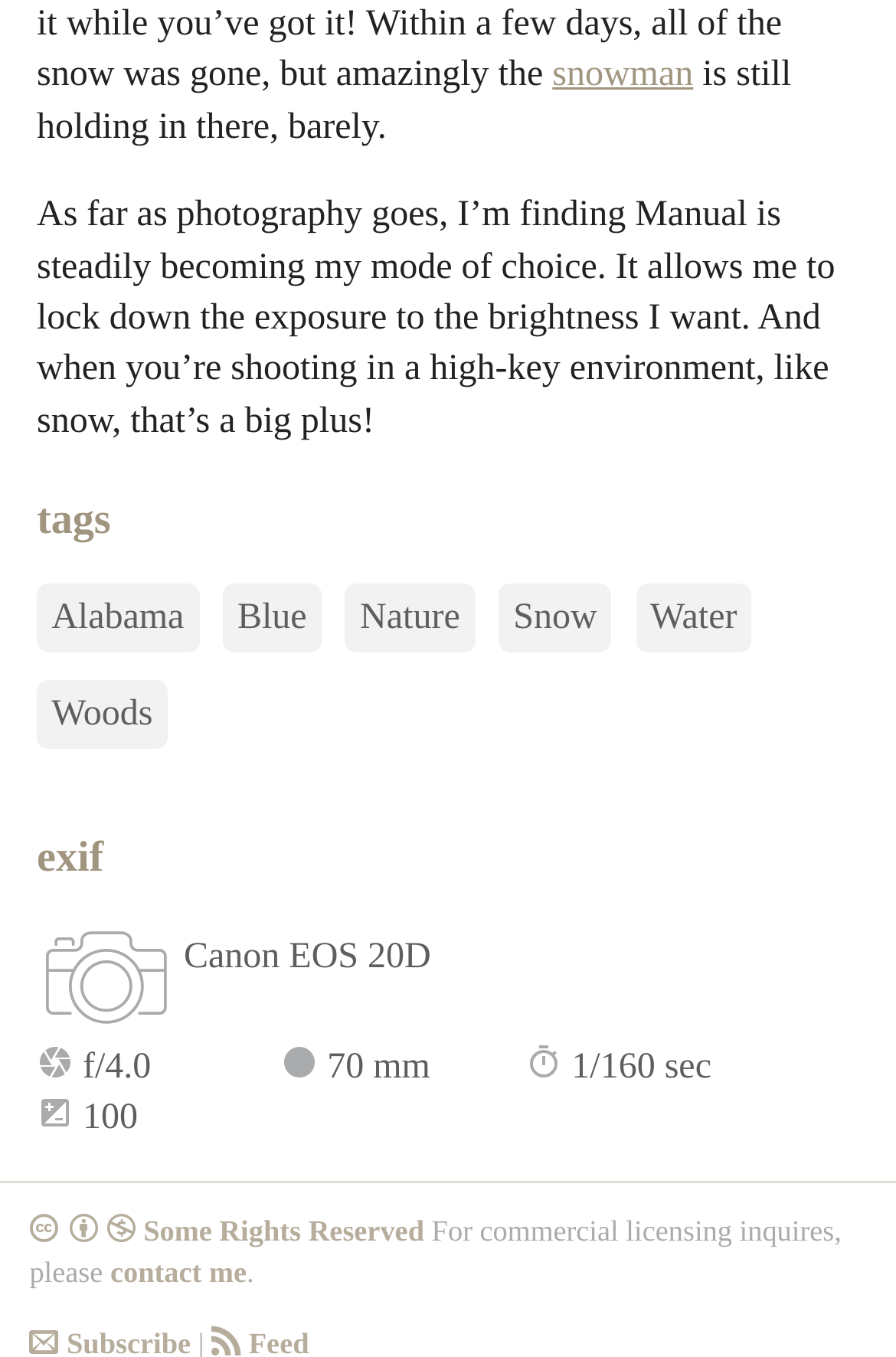Please specify the bounding box coordinates of the clickable region to carry out the following instruction: "click on the 'Snow' tag". The coordinates should be four float numbers between 0 and 1, in the format [left, top, right, bottom].

[0.556, 0.431, 0.683, 0.481]